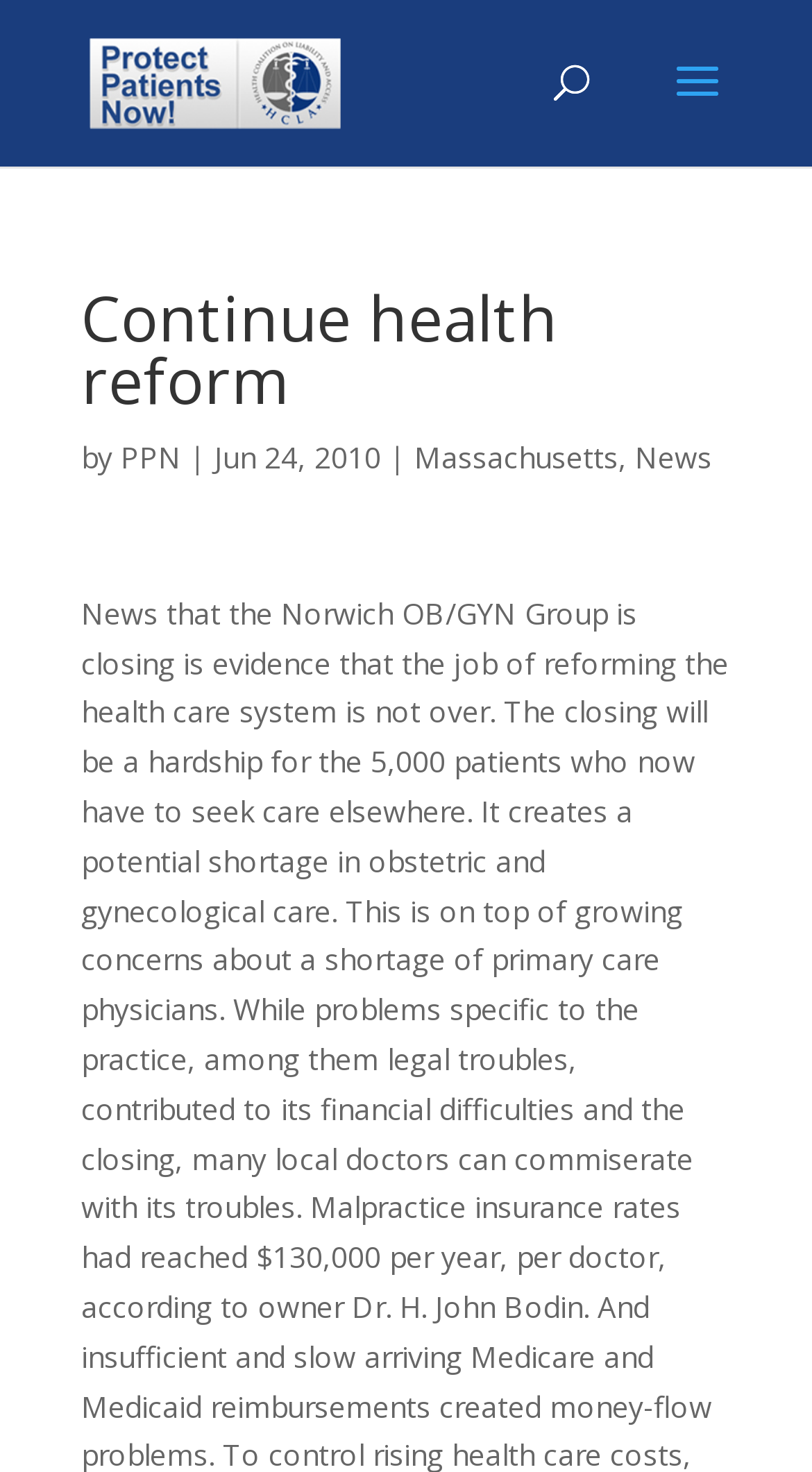Look at the image and write a detailed answer to the question: 
What type of content is on this webpage?

The type of content on this webpage can be inferred from the link 'News' at the bottom of the webpage, which suggests that the webpage contains news articles.